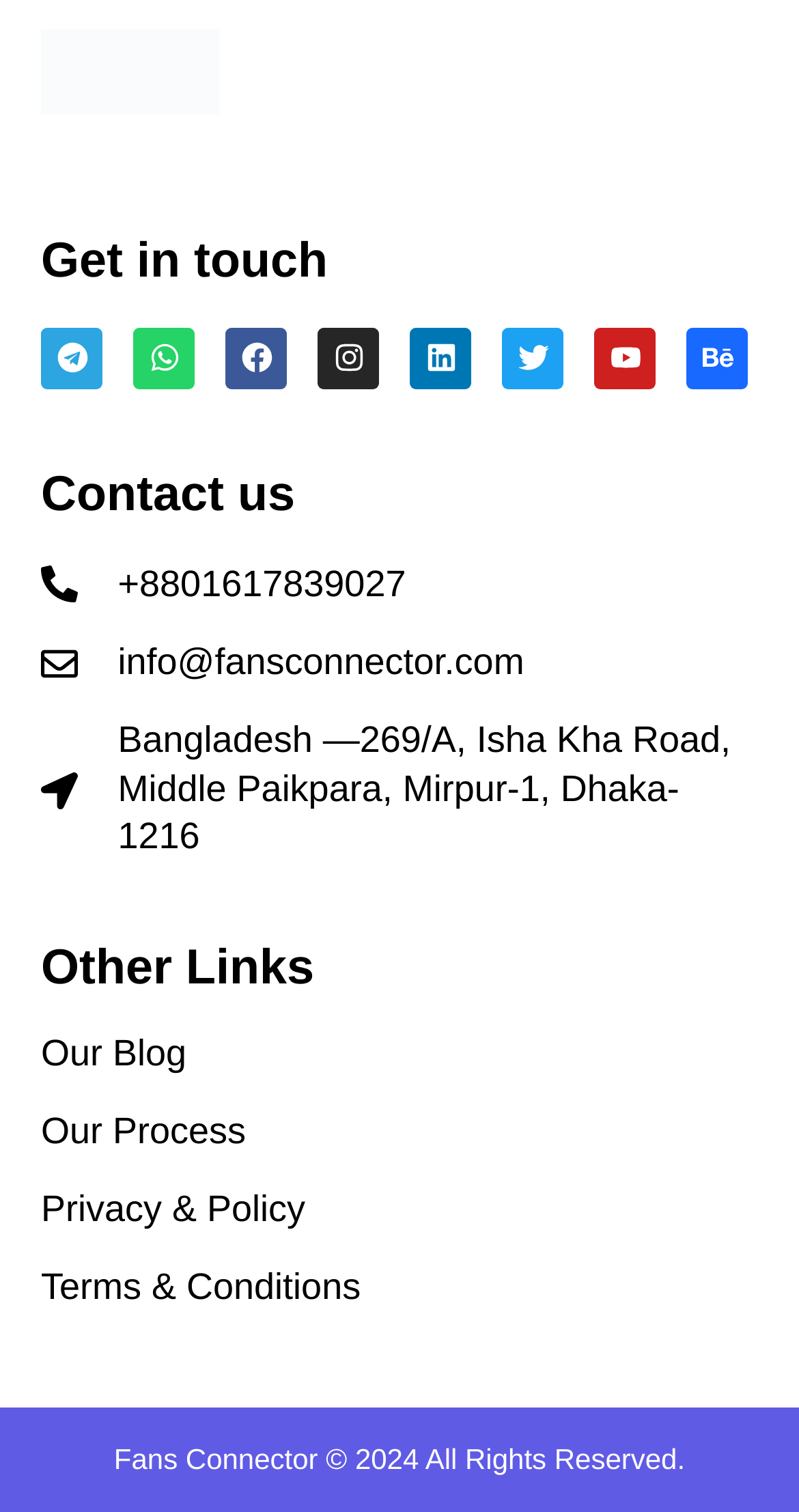Give a one-word or phrase response to the following question: What is the email address to contact?

info@fansconnector.com